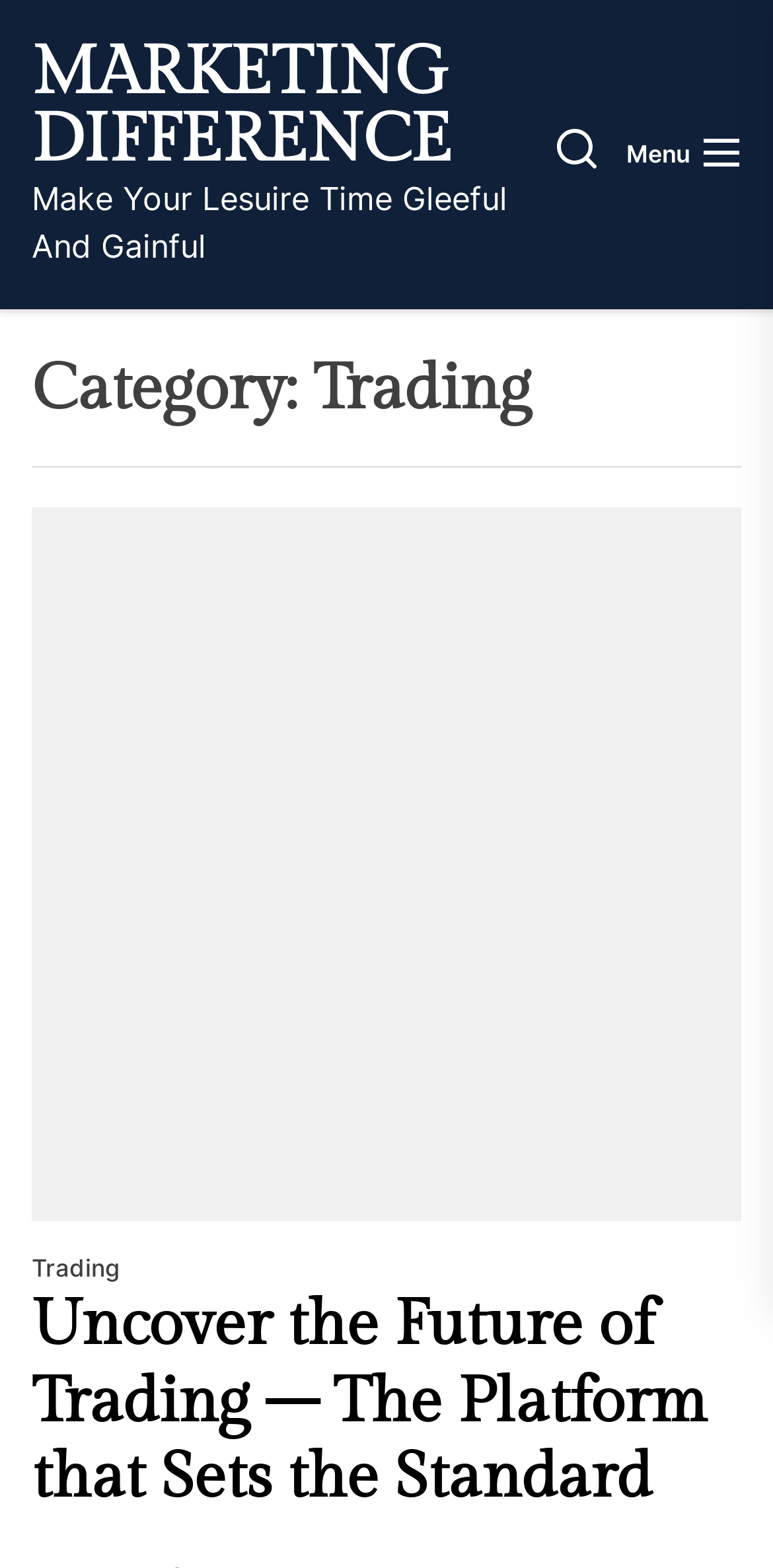What is the name of the platform described on the webpage?
Give a one-word or short-phrase answer derived from the screenshot.

The Platform that Sets the Standard